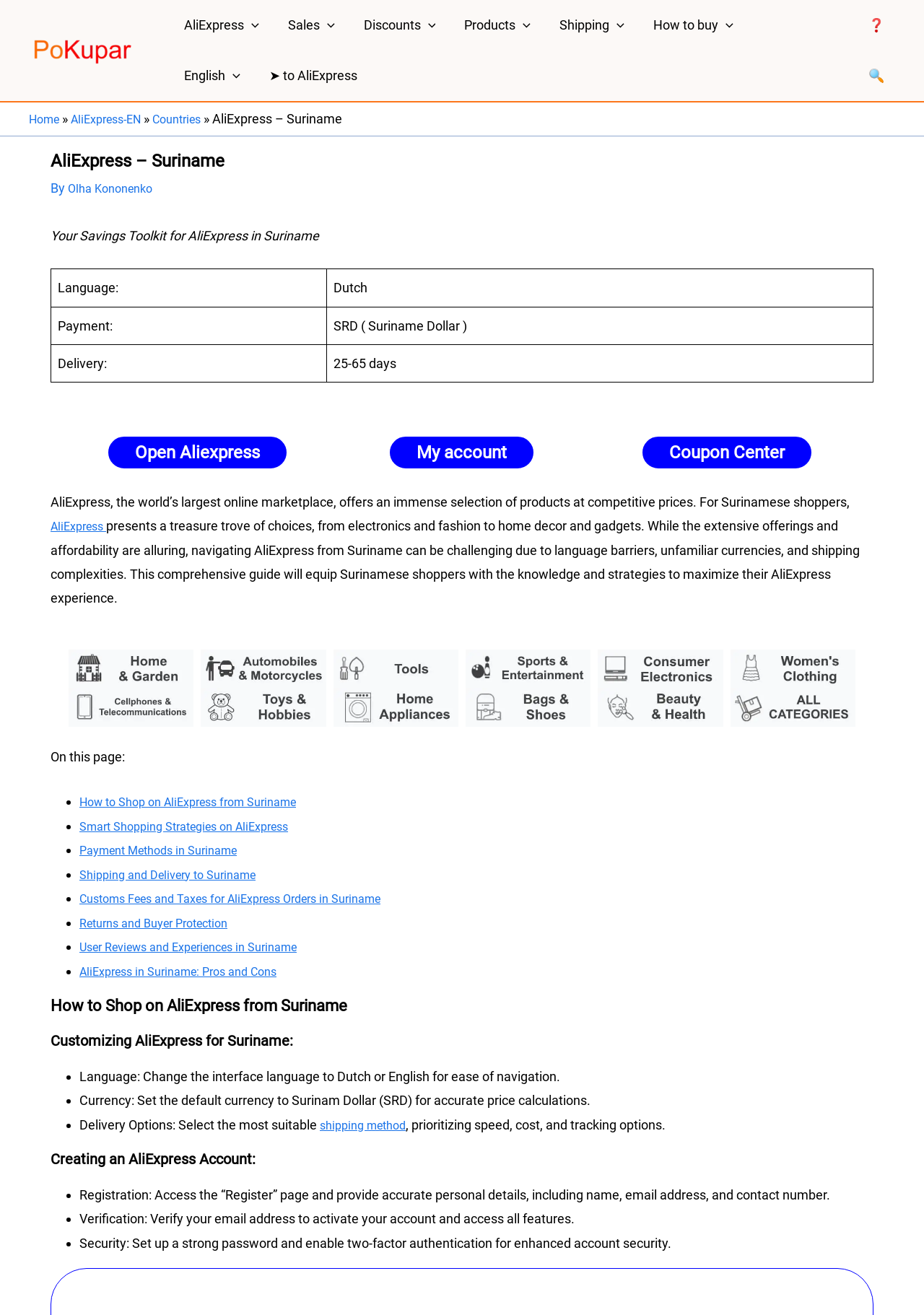Determine the bounding box coordinates of the section to be clicked to follow the instruction: "Open the 'Coupon Center'". The coordinates should be given as four float numbers between 0 and 1, formatted as [left, top, right, bottom].

[0.695, 0.332, 0.878, 0.357]